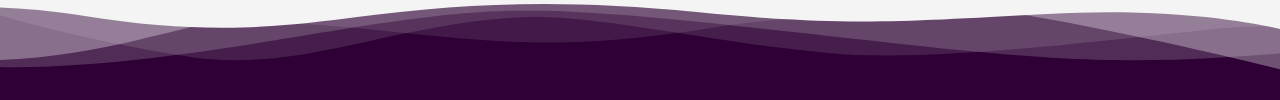Convey a detailed narrative of what is depicted in the image.

The image features a captivating, abstract design that showcases smooth, flowing curves and layered waves in a rich, deep purple hue. The gradient gives a sense of depth and movement, creating an engaging backdrop that complements visual elements emphasizing digital strategies or marketing concepts. This artistic representation serves as a metaphor for fluidity and adaptability in the ever-changing landscape of eCommerce and targeted marketing, reflecting the importance of understanding user behavior and optimizing interactions for an enhanced customer experience.